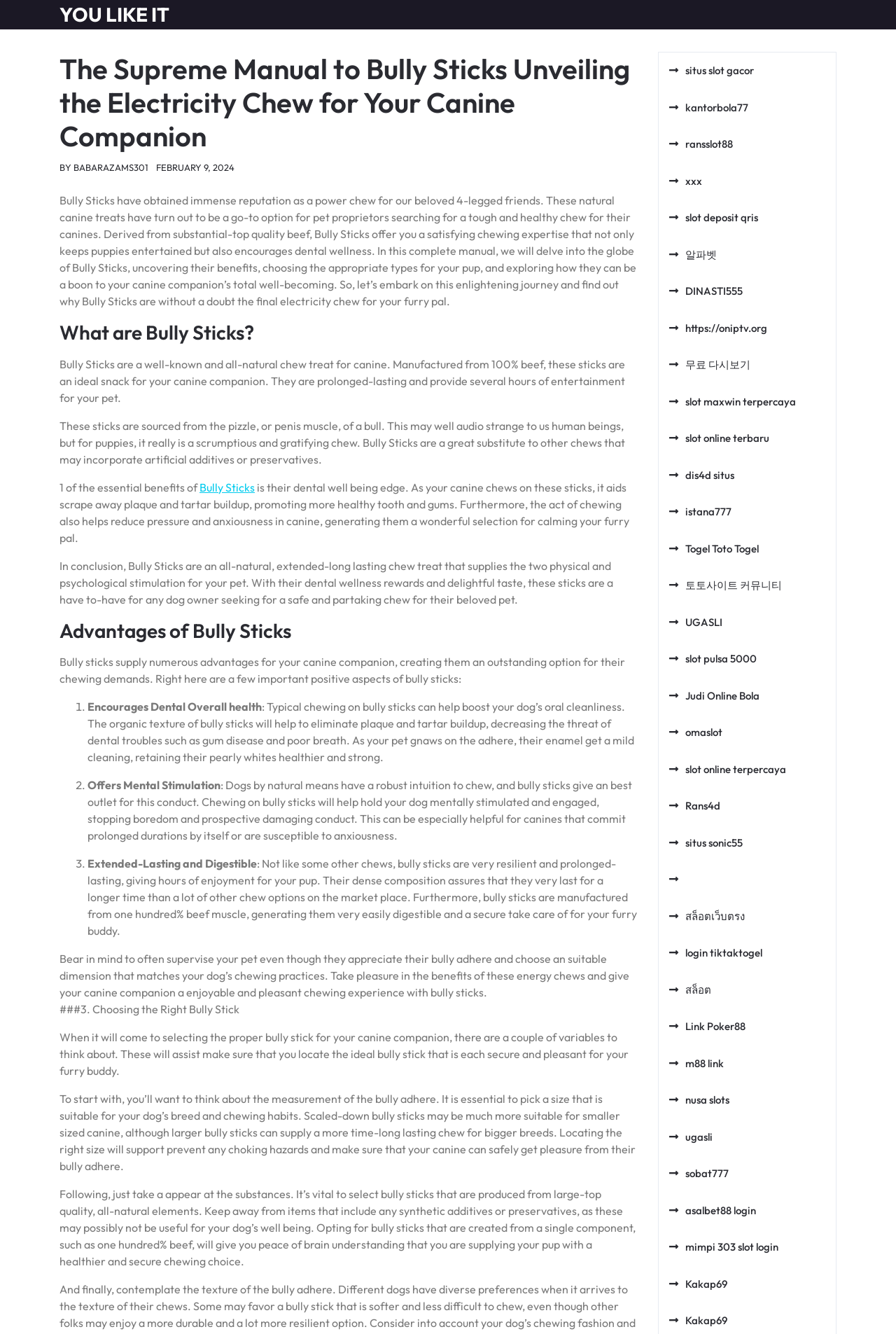Reply to the question with a single word or phrase:
What is the purpose of supervising a dog while it enjoys a Bully Stick?

Ensure safe enjoyment